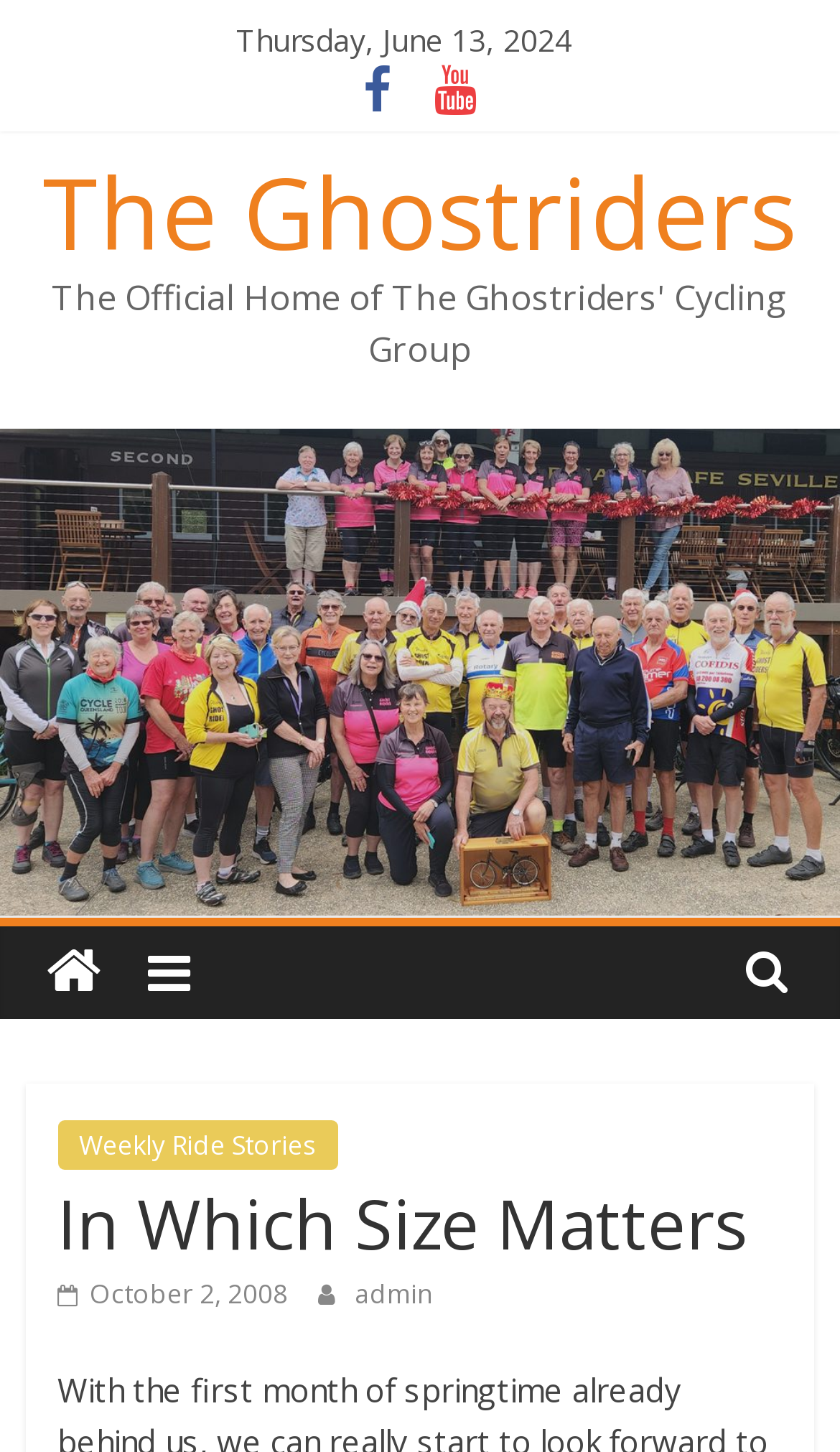Based on the visual content of the image, answer the question thoroughly: What is the category of the blog post?

The category of the blog post is obtained from the link element with the text 'Weekly Ride Stories' which is located below the main heading of the webpage.